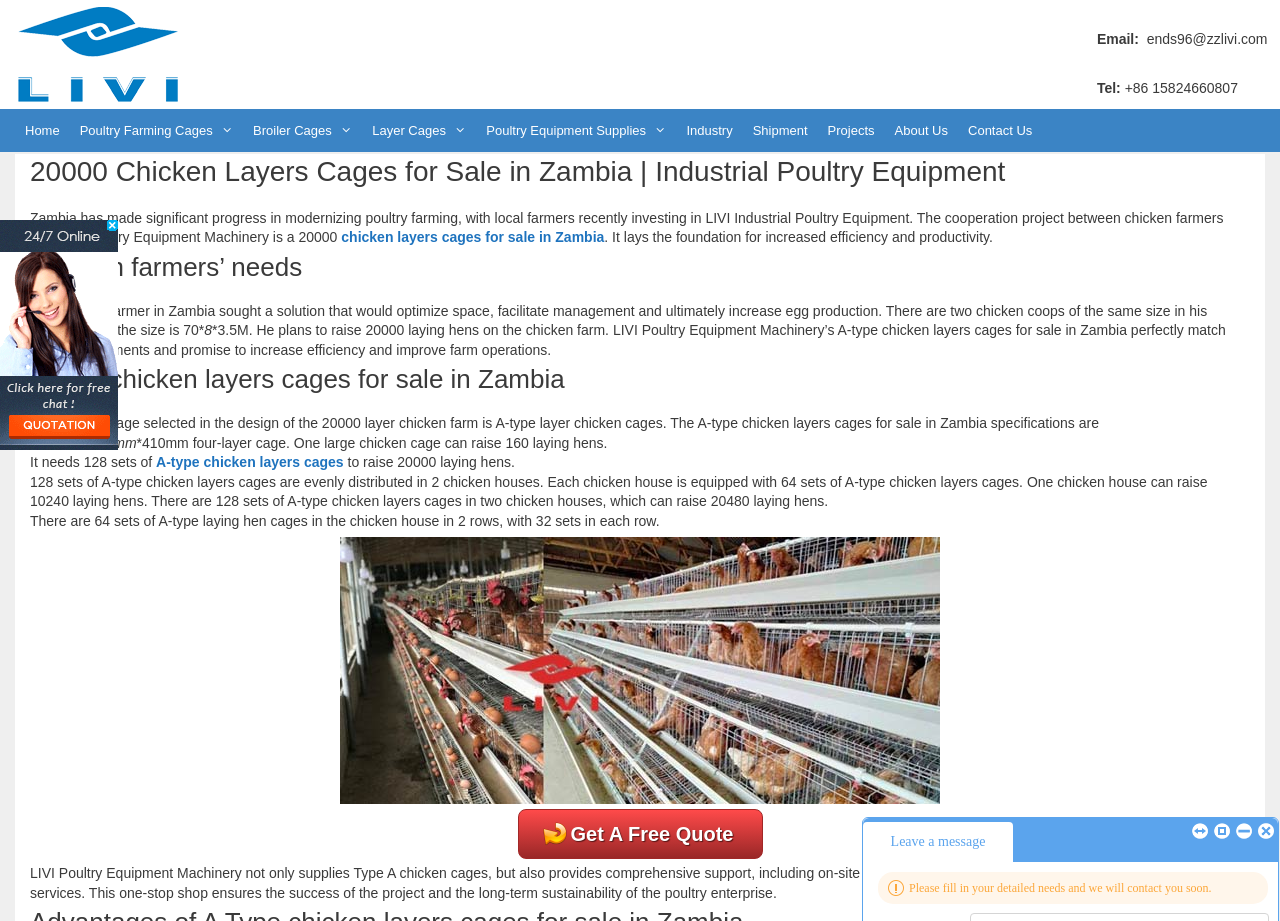How many sets of A-type chicken layers cages are needed to raise 20000 laying hens?
Look at the image and answer the question with a single word or phrase.

128